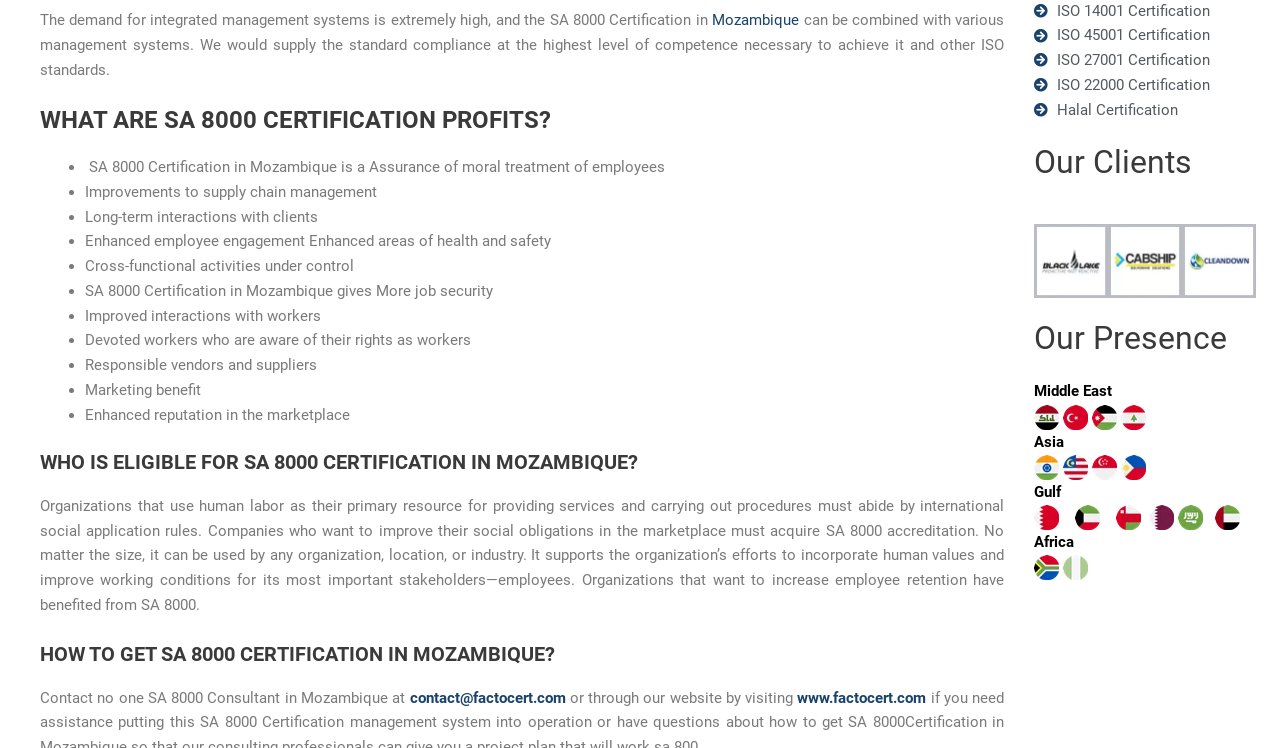Identify the bounding box coordinates of the part that should be clicked to carry out this instruction: "Visit the website to get more information".

[0.623, 0.921, 0.724, 0.945]